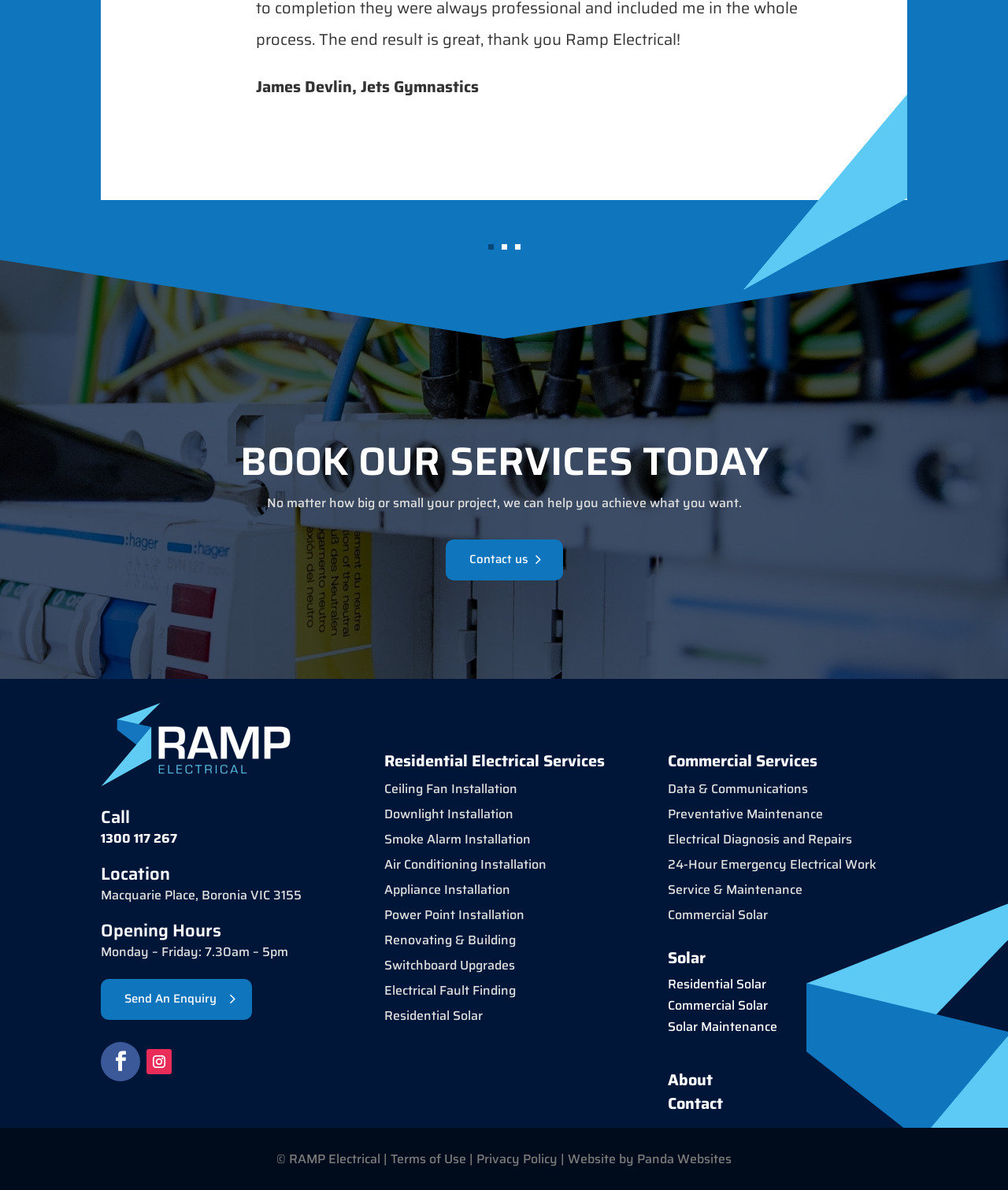Observe the image and answer the following question in detail: What is the location of the business?

The webpage provides a 'Location' section with the address 'Macquarie Place, Boronia VIC 3155', which is the location of the business.